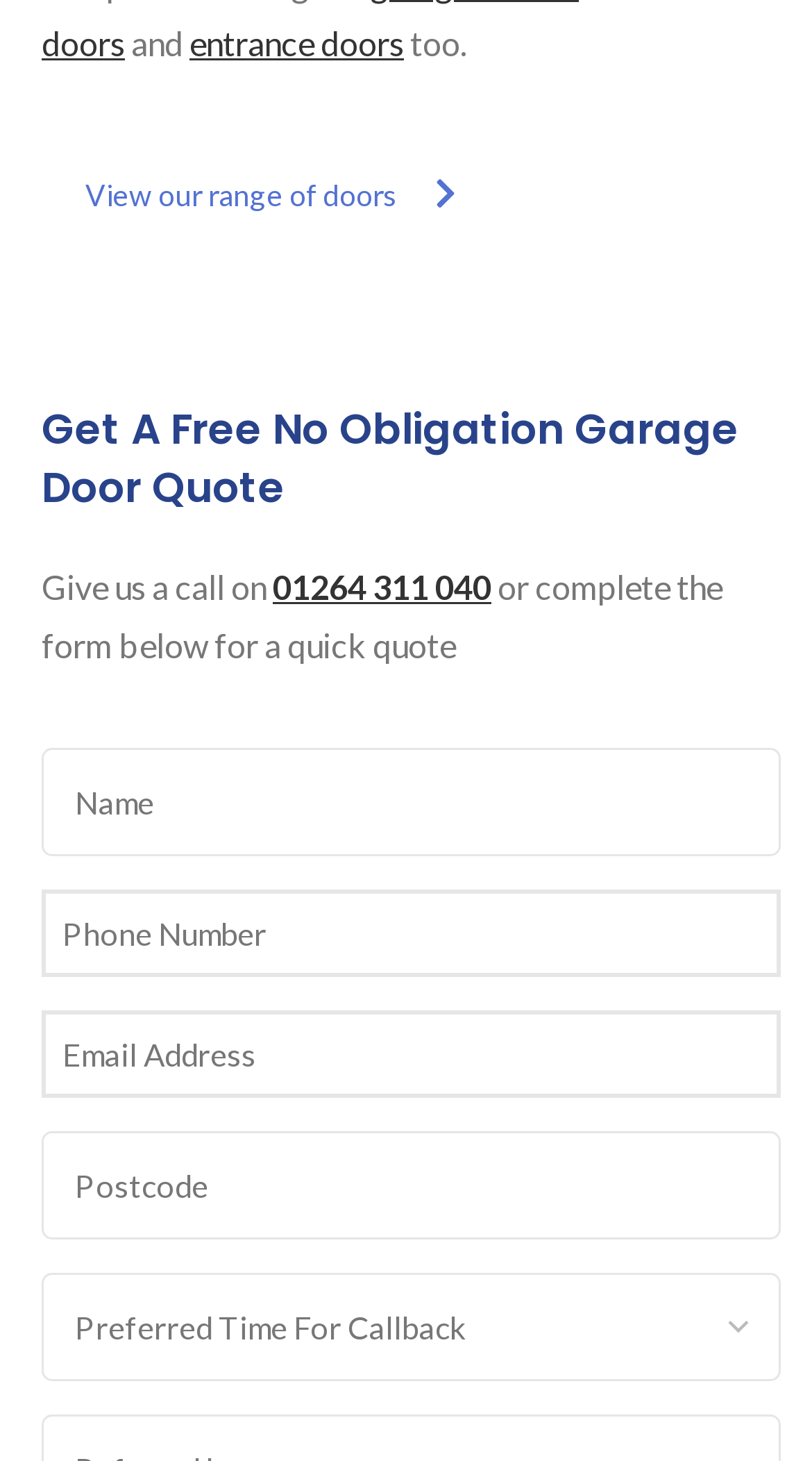Please determine the bounding box coordinates of the section I need to click to accomplish this instruction: "Click on the phone number link".

[0.336, 0.388, 0.359, 0.415]